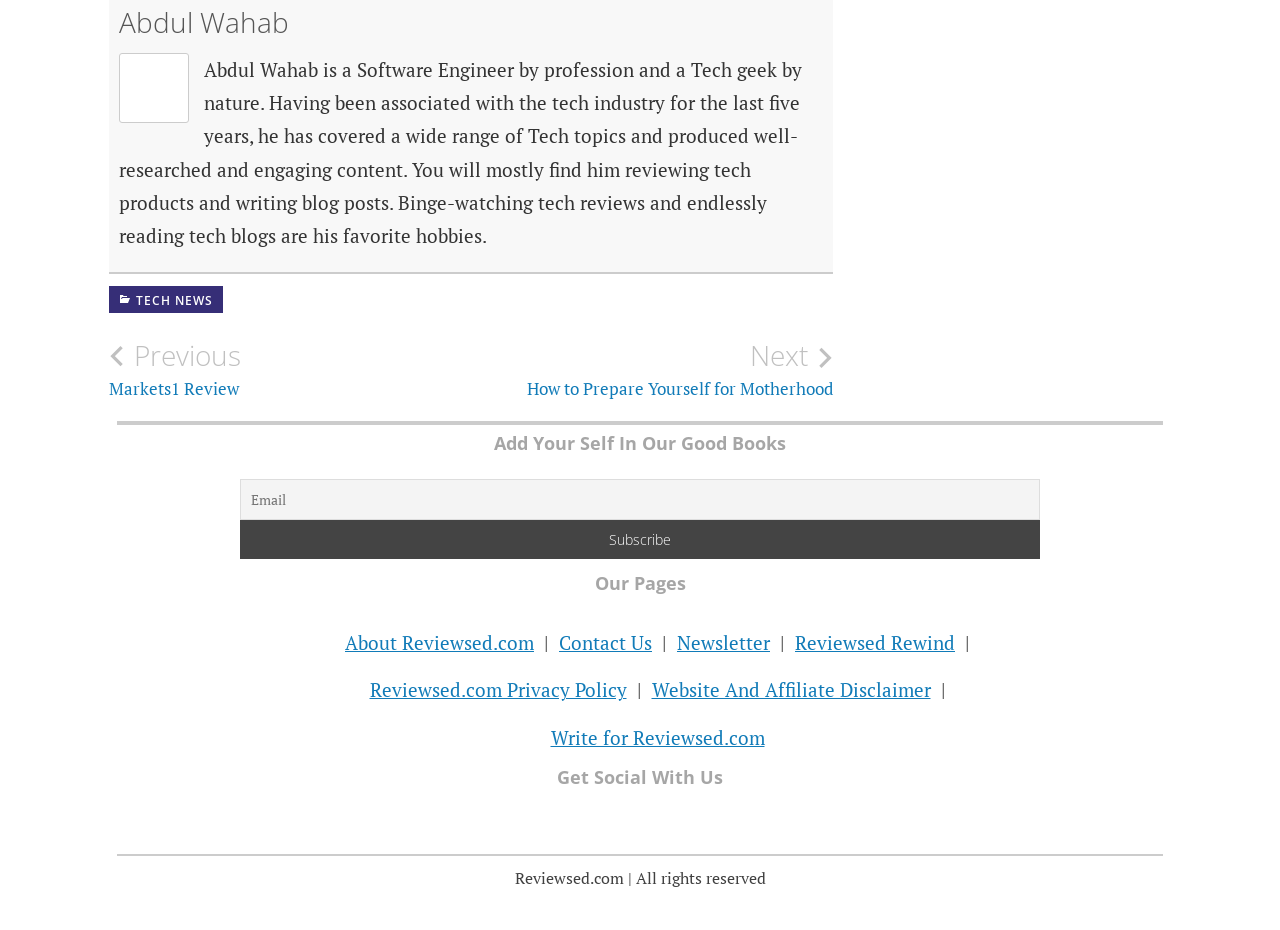What is the purpose of the textbox?
Please provide a single word or phrase as the answer based on the screenshot.

To enter email